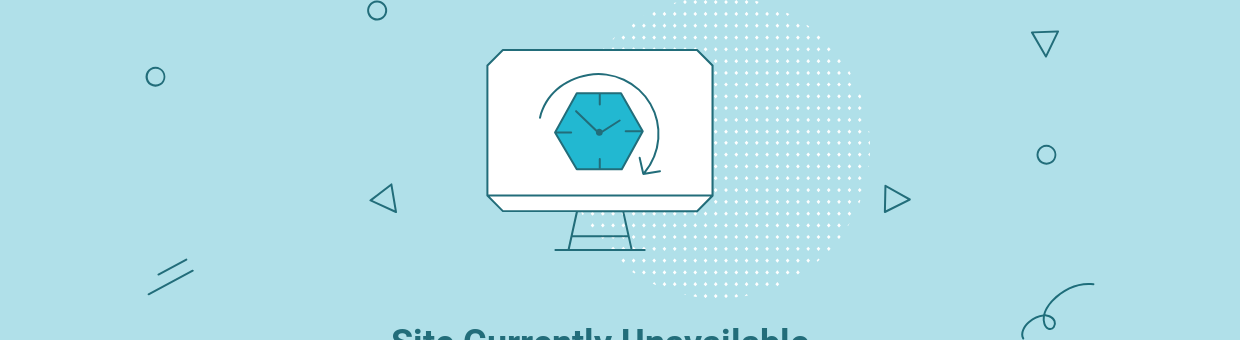Refer to the image and provide a thorough answer to this question:
What is the shape of the icon on the monitor?

The icon on the monitor is a hexagonal shape that incorporates a circular arrow and a clock face, symbolizing time or a process that is currently halted.